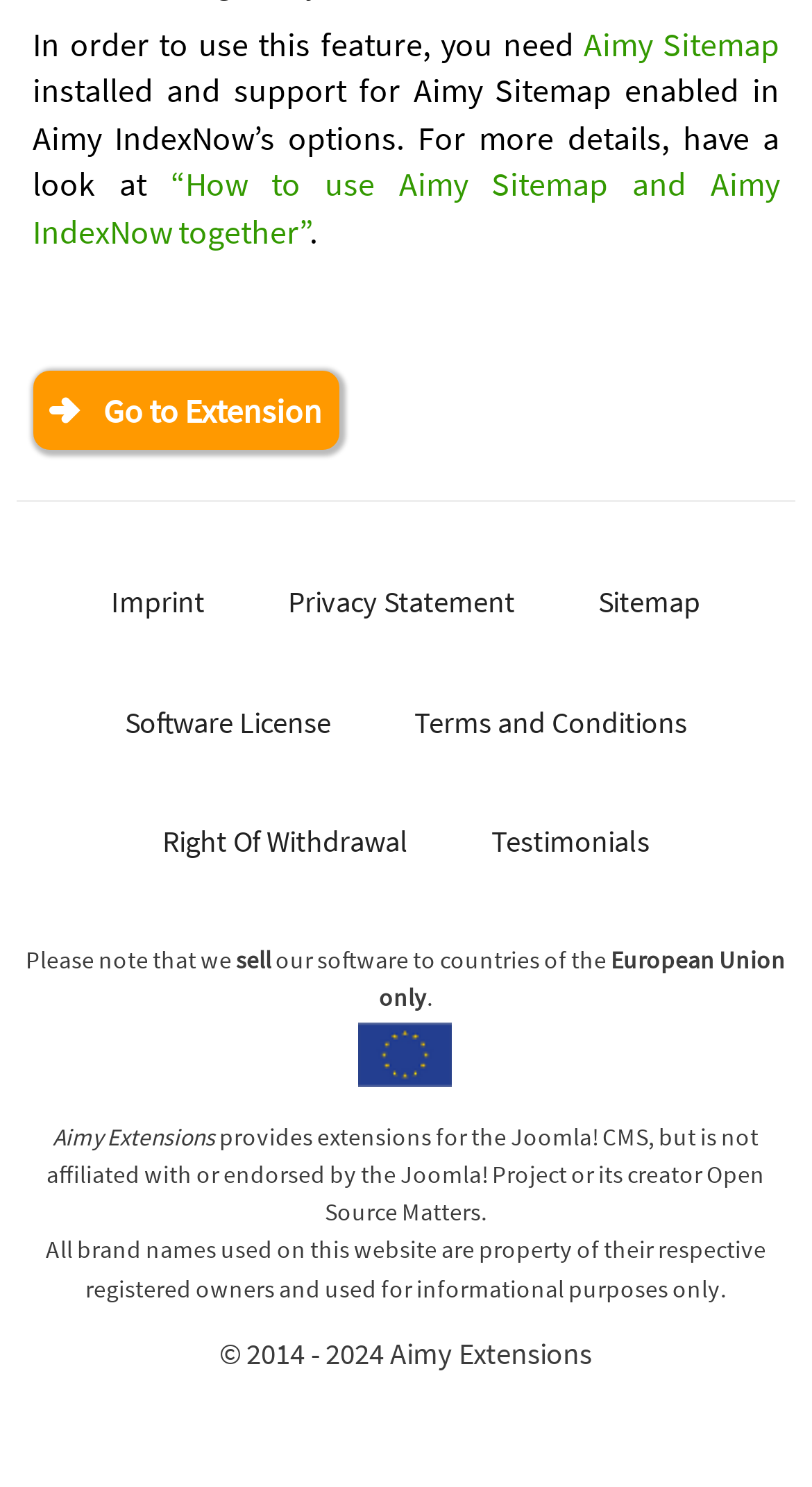Identify the bounding box coordinates of the region that needs to be clicked to carry out this instruction: "Go to Aimy Sitemap". Provide these coordinates as four float numbers ranging from 0 to 1, i.e., [left, top, right, bottom].

[0.719, 0.015, 0.959, 0.043]